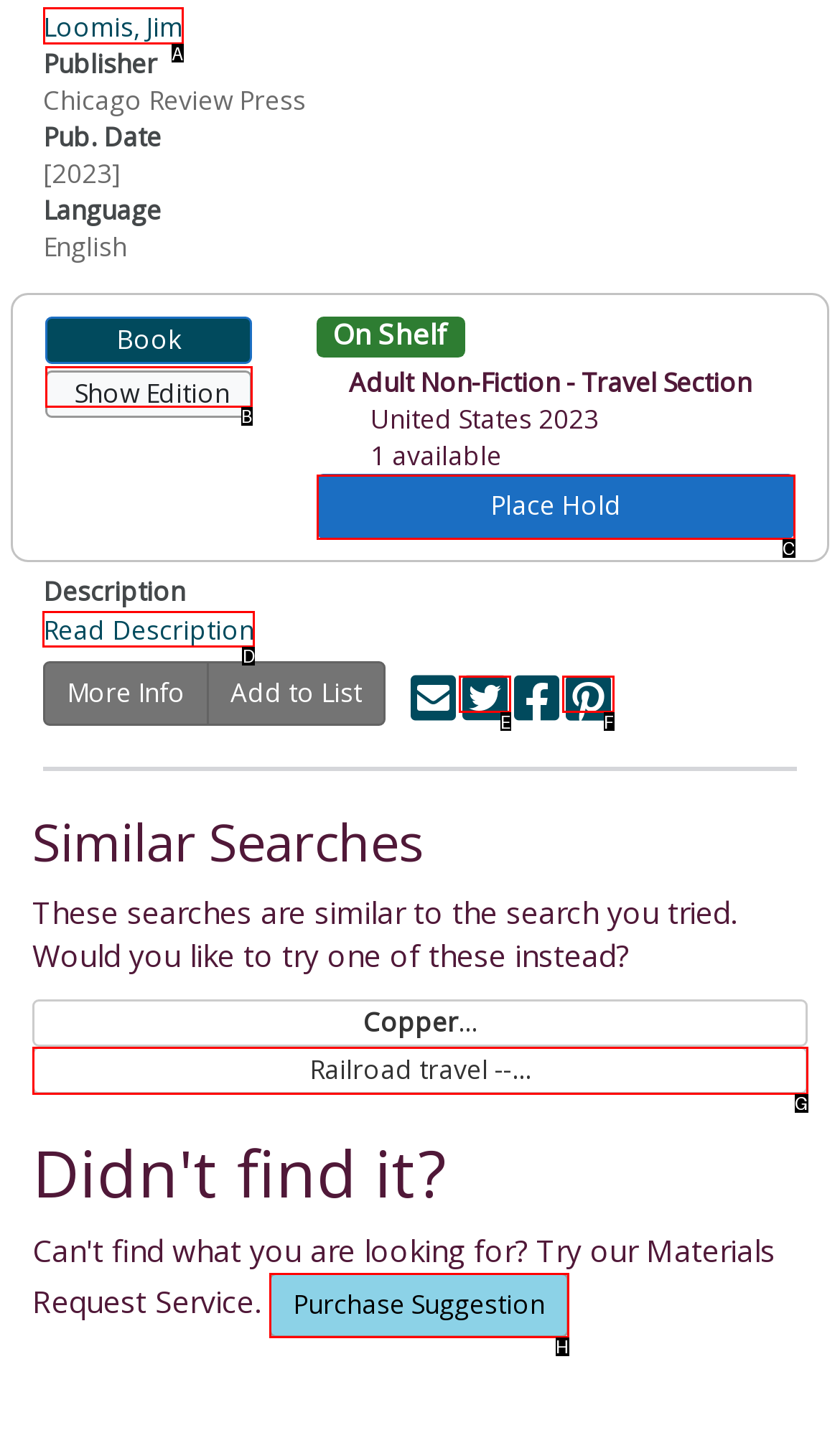Select the letter associated with the UI element you need to click to perform the following action: Read the book description
Reply with the correct letter from the options provided.

D